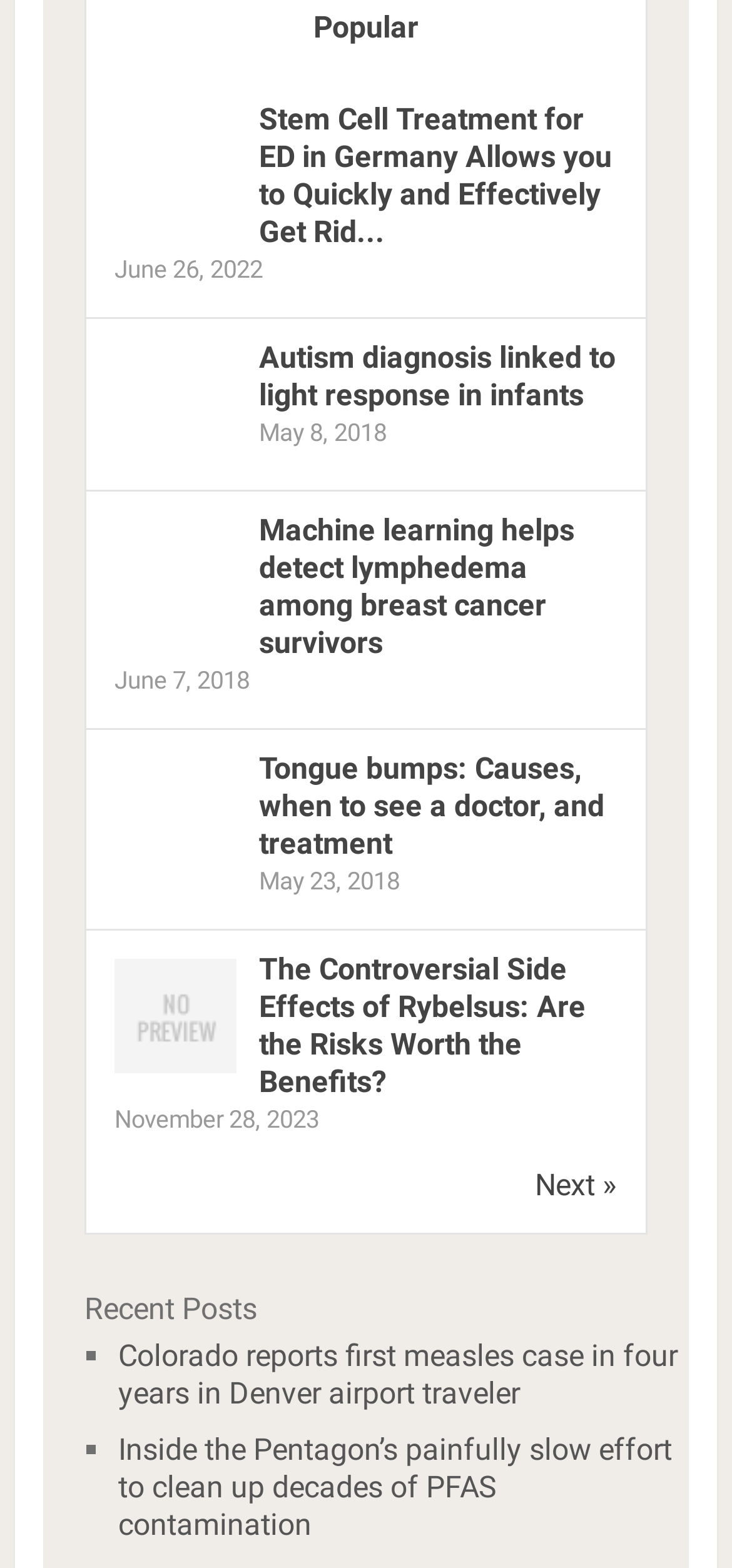Analyze the image and deliver a detailed answer to the question: How many links are there on the webpage?

I counted the number of link elements on the webpage, excluding the 'Next »' link at the bottom, and found that there are 10 links in total.